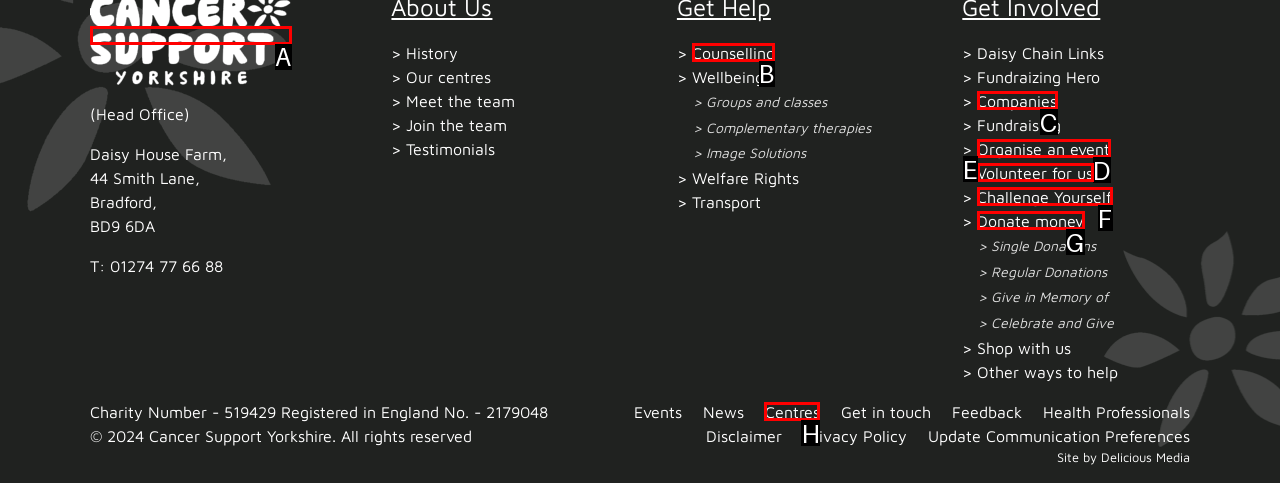Identify which lettered option to click to carry out the task: Visit the 'Counselling' page. Provide the letter as your answer.

B